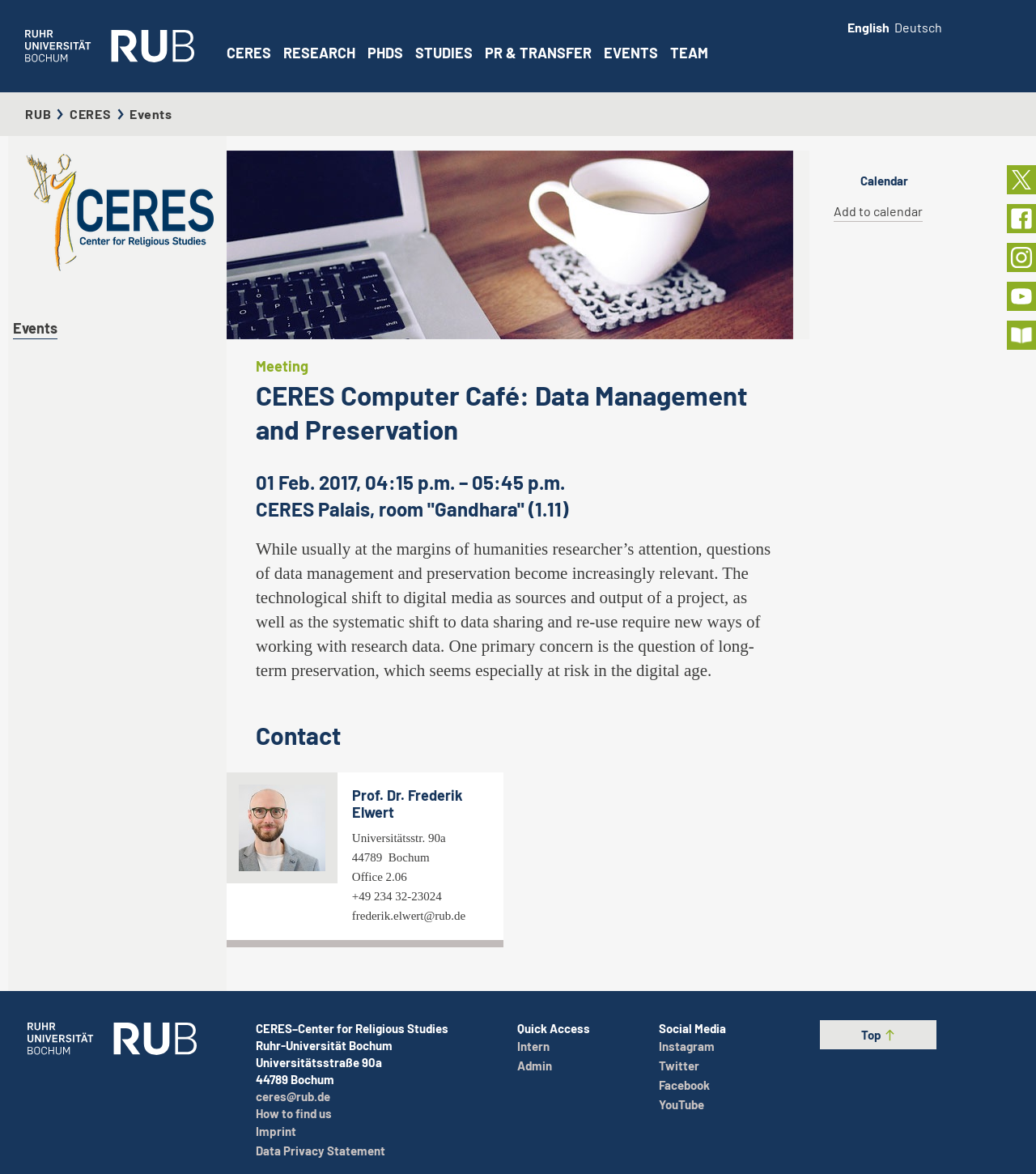What is the purpose of the event?
Use the information from the screenshot to give a comprehensive response to the question.

I found the answer by looking at the text element on the webpage, which mentions the purpose of the event as 'Data Management and Preservation'. This text is likely to be the purpose of the event, which is to discuss and learn about data management and preservation.